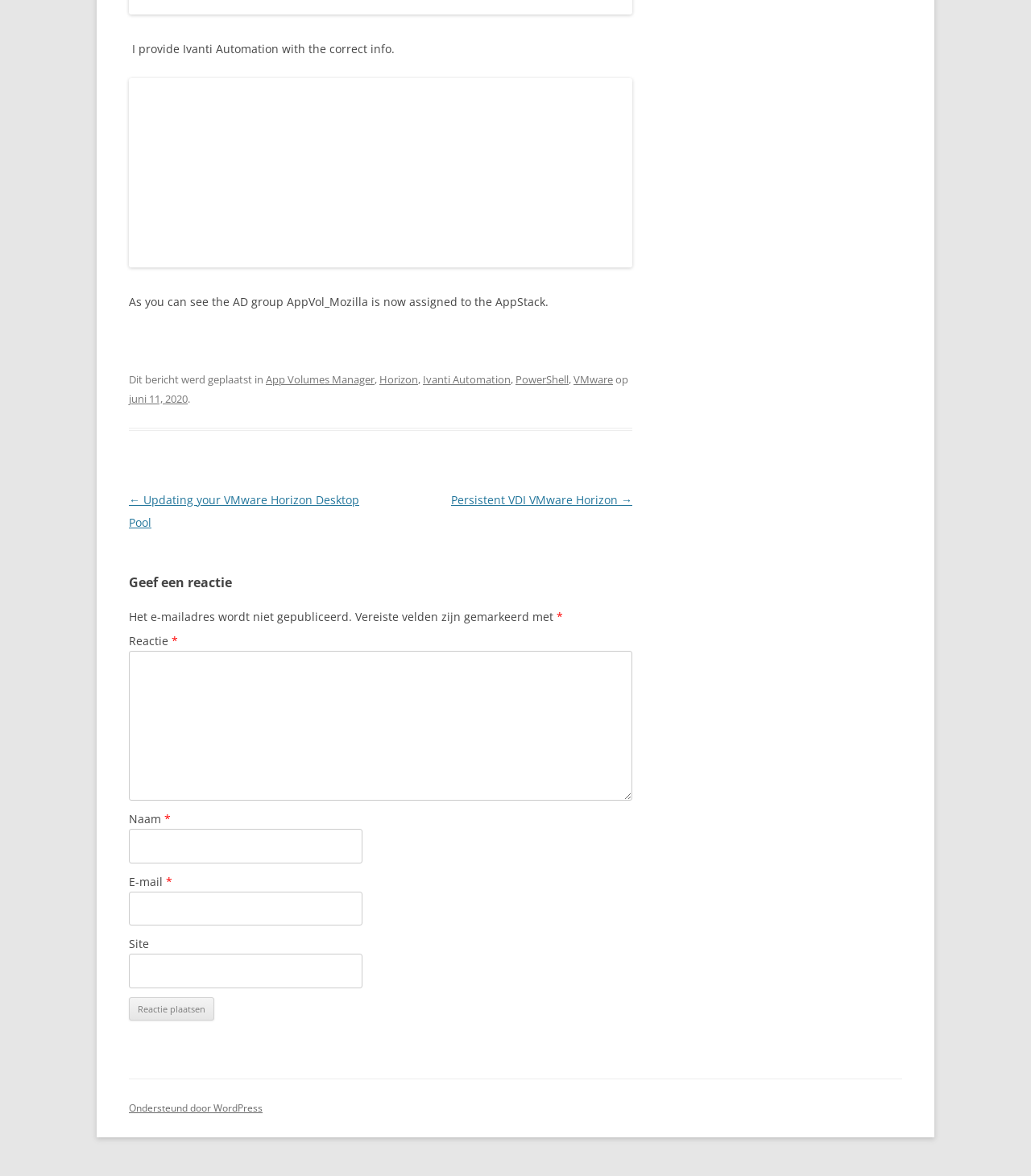Please identify the bounding box coordinates of the element's region that should be clicked to execute the following instruction: "Enter your name in the 'Naam' field". The bounding box coordinates must be four float numbers between 0 and 1, i.e., [left, top, right, bottom].

[0.125, 0.705, 0.351, 0.734]